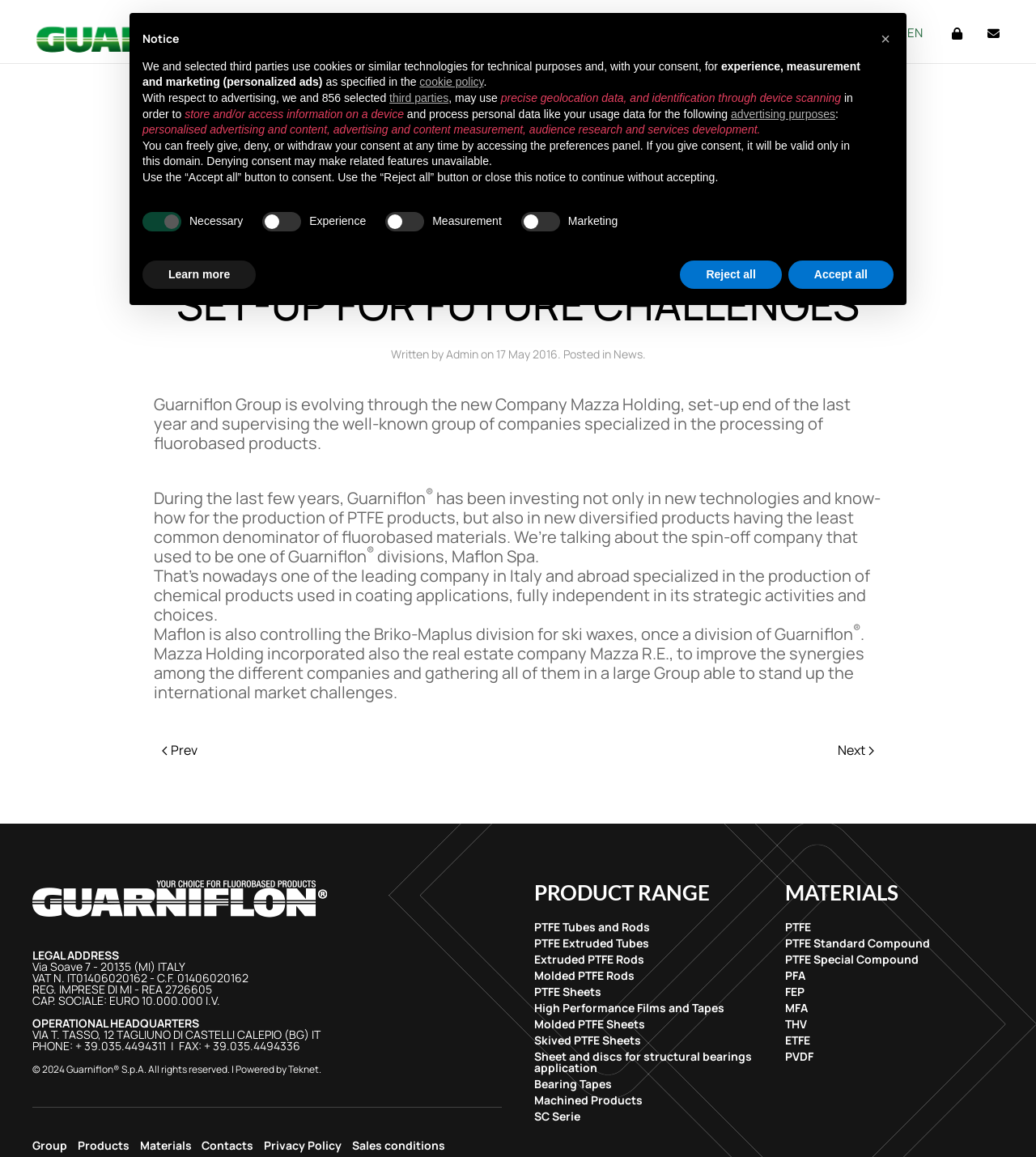Using the provided element description: "PTFE Standard Compound", identify the bounding box coordinates. The coordinates should be four floats between 0 and 1 in the order [left, top, right, bottom].

[0.758, 0.808, 0.898, 0.822]